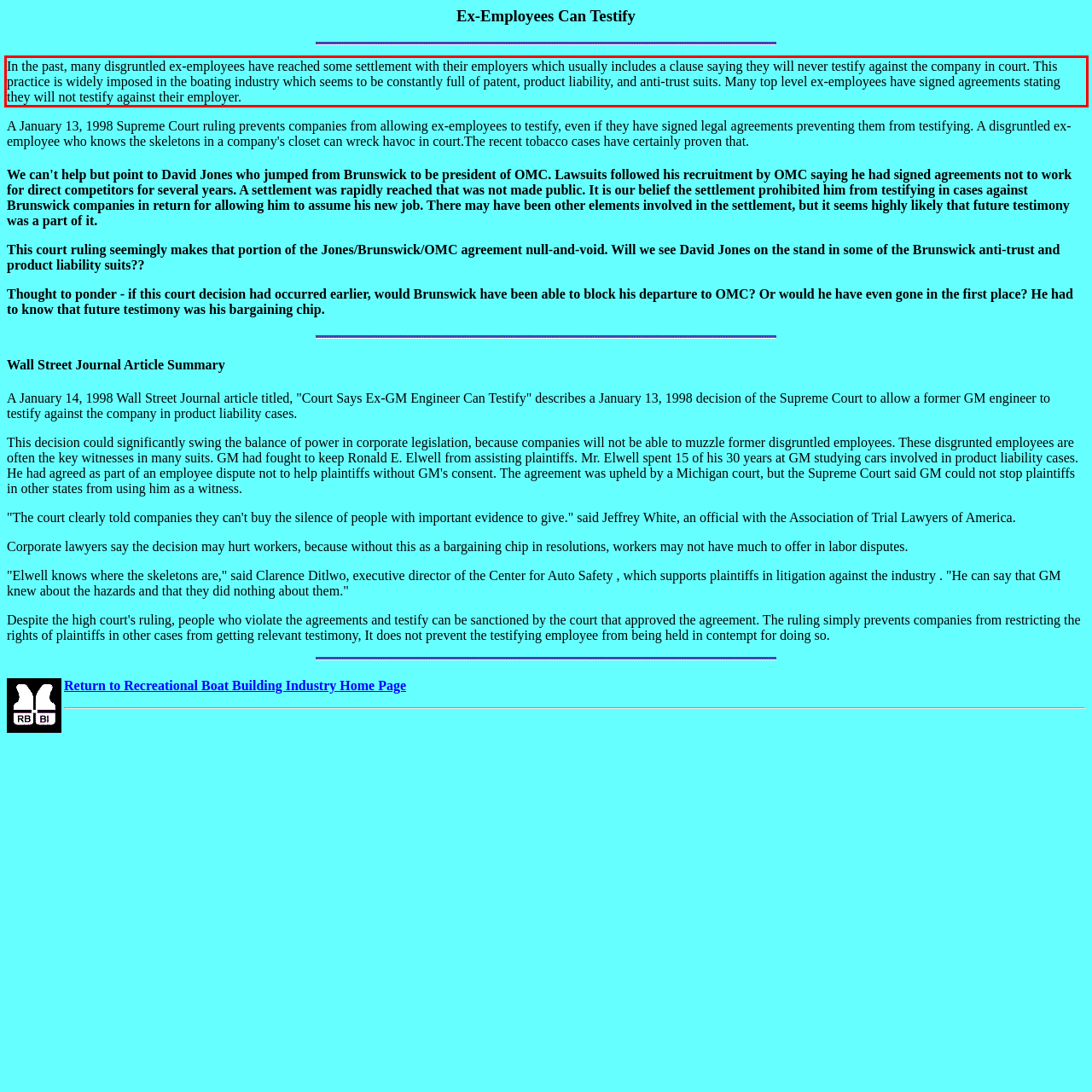In the screenshot of the webpage, find the red bounding box and perform OCR to obtain the text content restricted within this red bounding box.

In the past, many disgruntled ex-employees have reached some settlement with their employers which usually includes a clause saying they will never testify against the company in court. This practice is widely imposed in the boating industry which seems to be constantly full of patent, product liability, and anti-trust suits. Many top level ex-employees have signed agreements stating they will not testify against their employer.